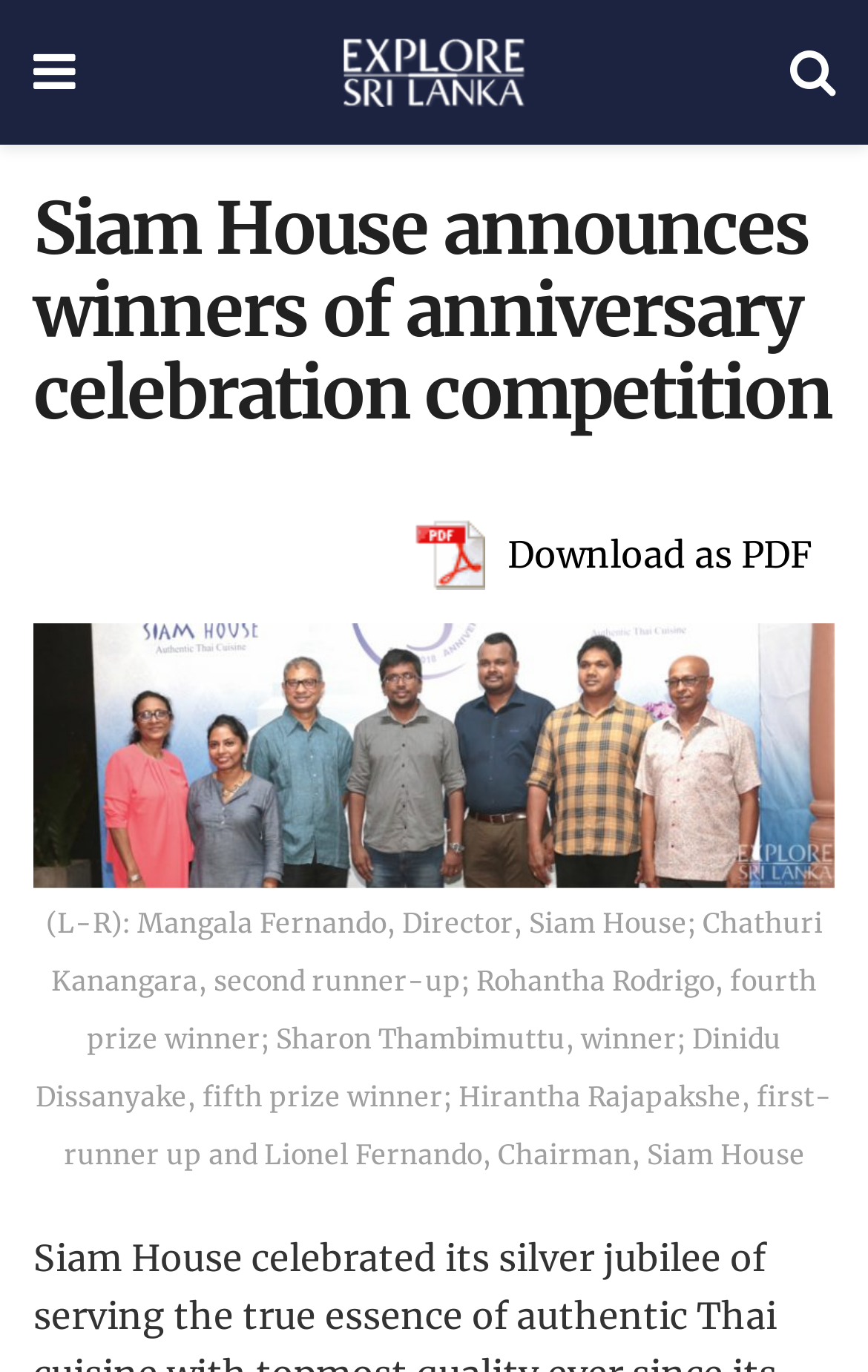Give a one-word or short phrase answer to this question: 
What is the relationship between Lionel Fernando and Siam House?

Chairman